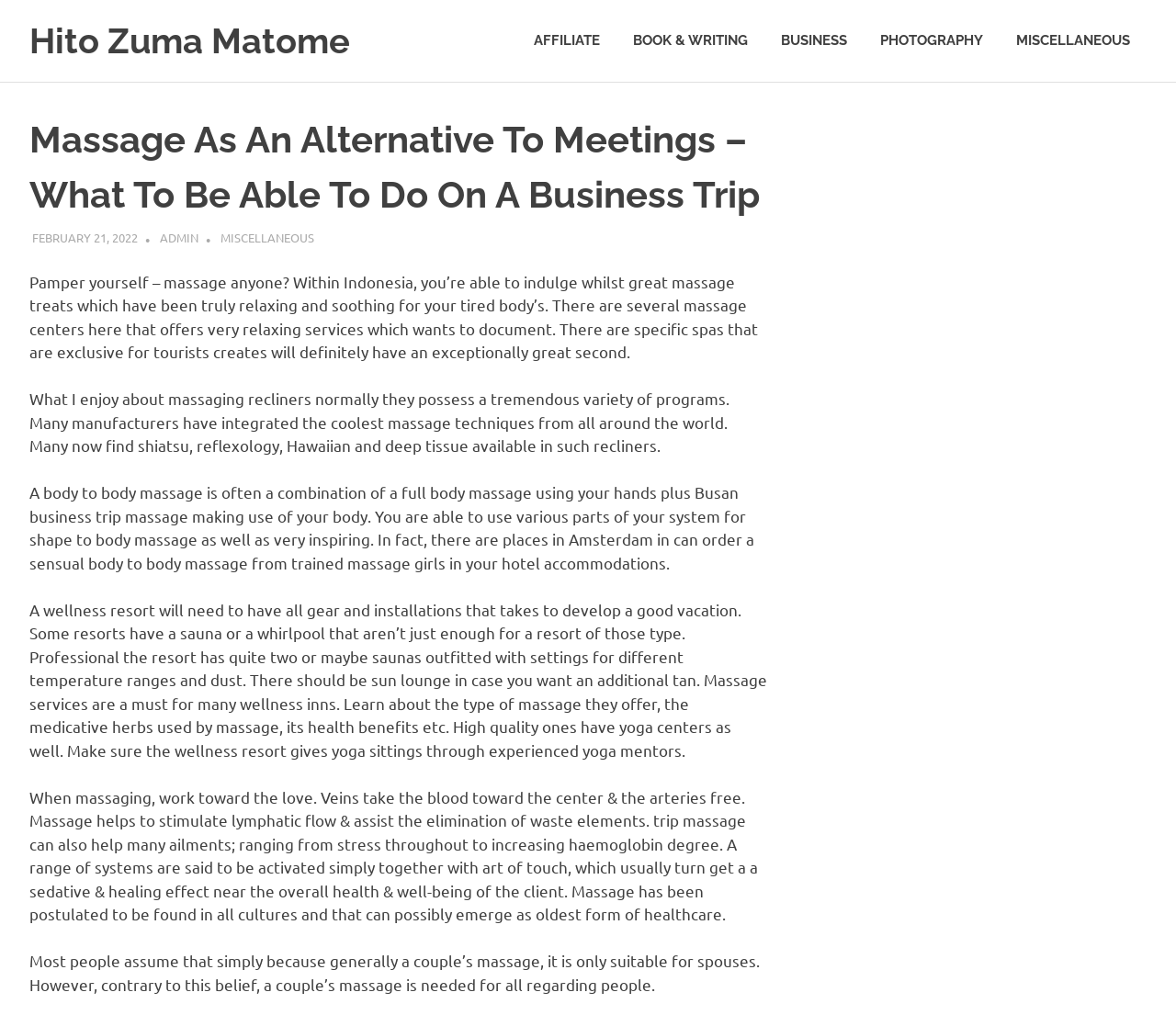What is the primary topic of the article? Analyze the screenshot and reply with just one word or a short phrase.

Massage